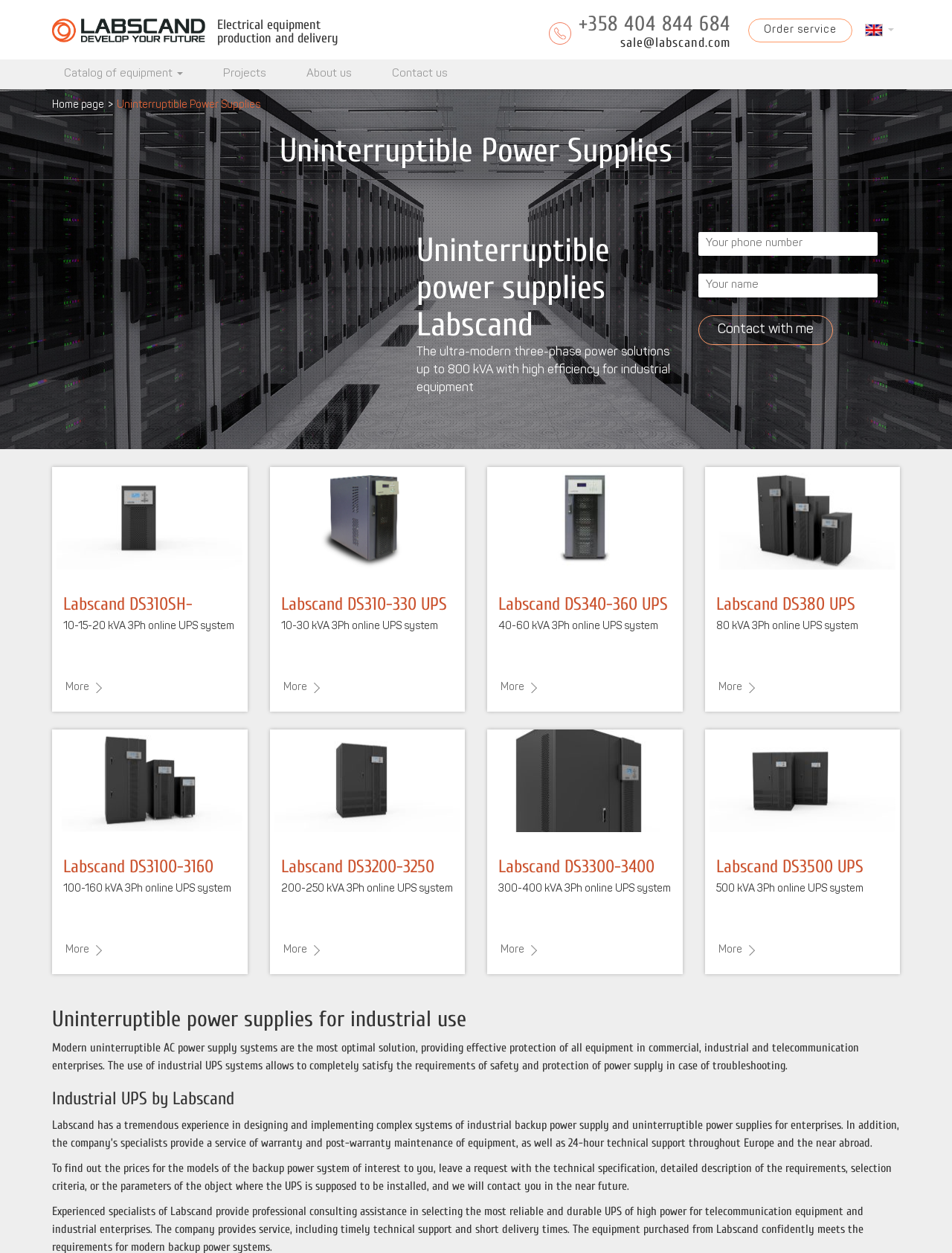Write an elaborate caption that captures the essence of the webpage.

This webpage is about uninterruptible power supplies for industrial use, specifically highlighting Labscand's products and services. At the top, there is a navigation menu with links to various pages, including "Order service", "English", "Catalog of equipment", "Projects", "About us", and "Contact us". Below the navigation menu, there is a heading that reads "Uninterruptible Power Supplies" and a brief description of Labscand's products.

On the left side of the page, there are several links to specific UPS models, each accompanied by an image. These links are arranged in a vertical column, with the first link being "DS310SH UPS Labscand" and the last link being "Labscand DS3500 UPS 500 kVA 3Ph online UPS system". Each link has a corresponding image to the right of the text.

On the right side of the page, there is a section with a heading "Uninterruptible power supplies for industrial use" and a brief description of the importance of using industrial UPS systems. Below this section, there is another heading "Industrial UPS by Labscand" and a description of Labscand's experience and services in designing and implementing complex systems of industrial backup power supply.

At the bottom of the page, there is a section with a heading "Contact with me" and a form with fields for "Your phone number" and "Your name", along with a "Contact with me" button.

Throughout the page, there are several static text elements providing additional information about Labscand's products and services.